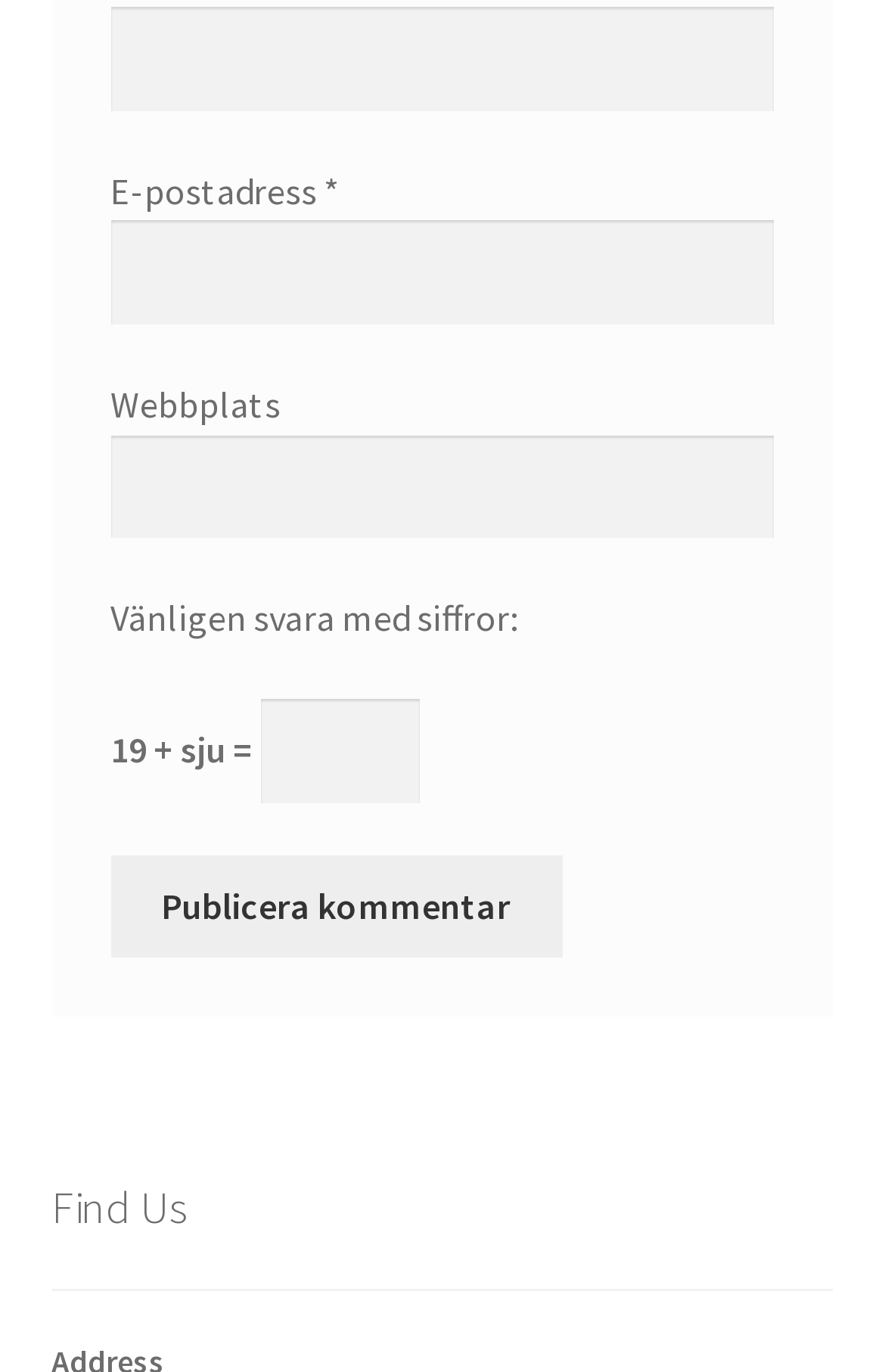Give a one-word or short phrase answer to the question: 
What is the text at the bottom of the page?

Find Us